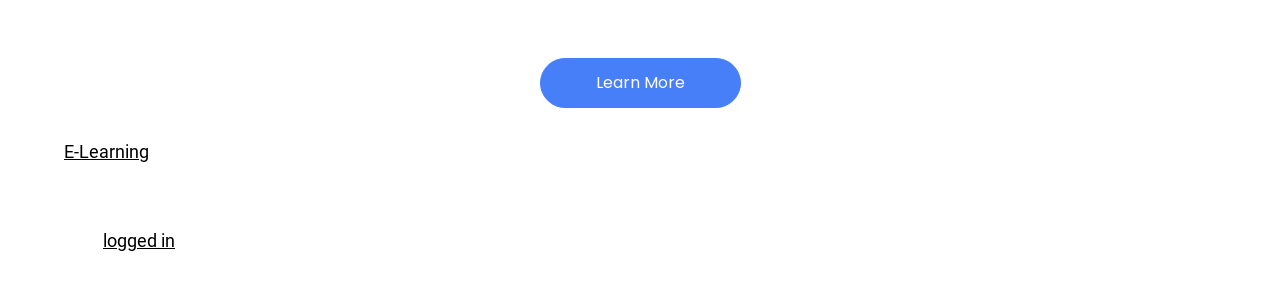What is the category of the link?
Use the screenshot to answer the question with a single word or phrase.

E-Learning